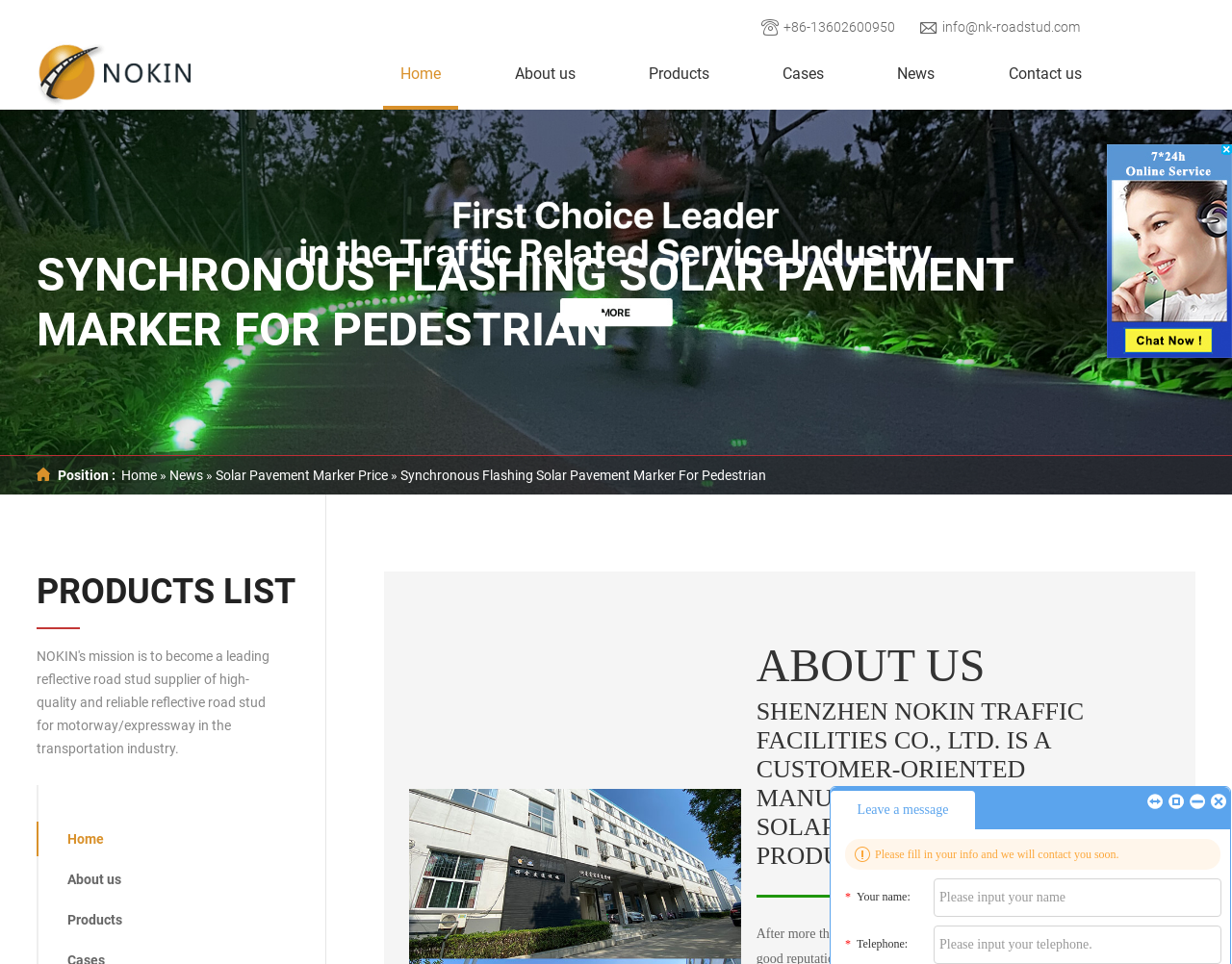What is the product category?
Using the visual information, answer the question in a single word or phrase.

Solar Pavement Marker